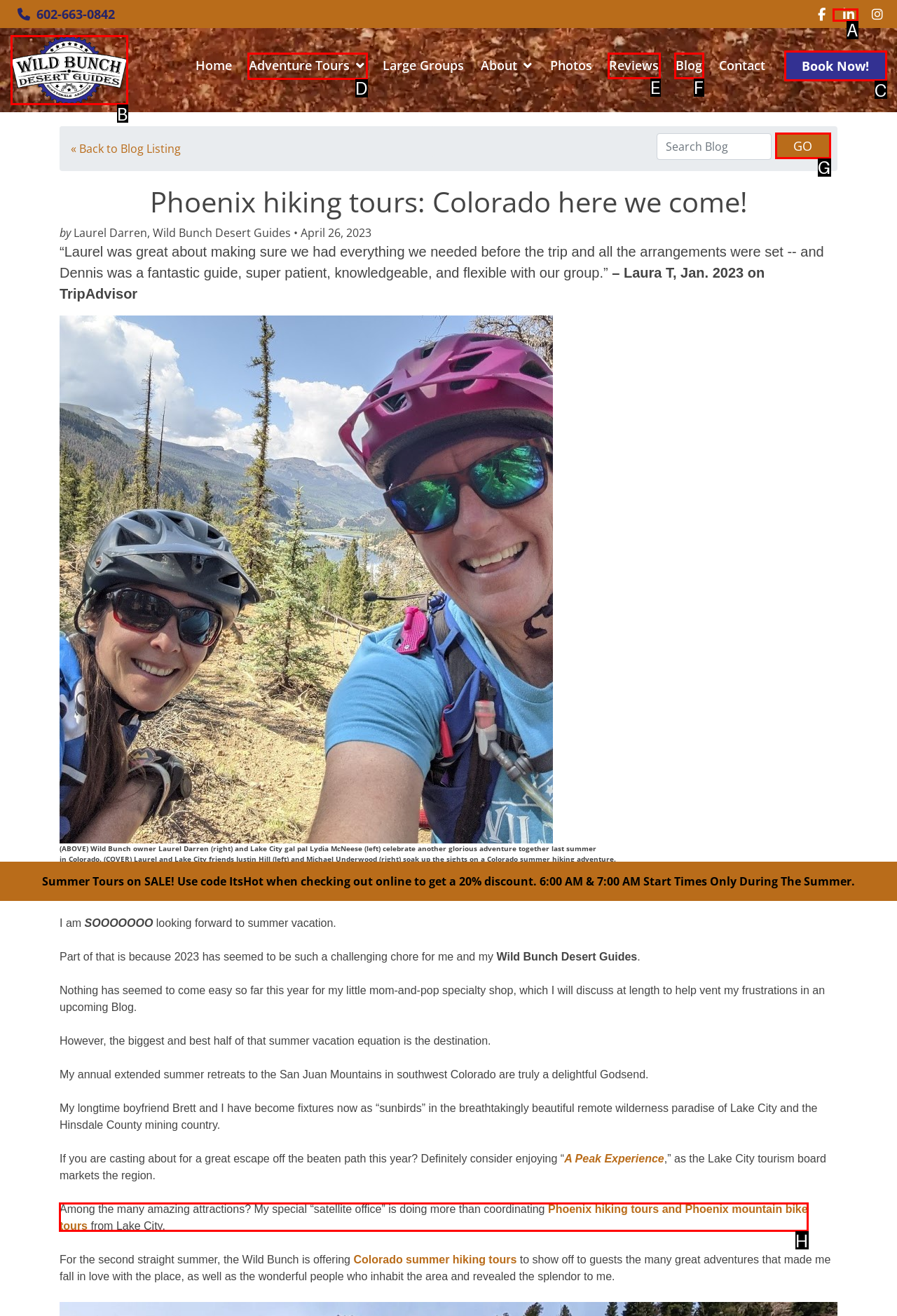Please indicate which option's letter corresponds to the task: View Sophie Goveia's biography by examining the highlighted elements in the screenshot.

None